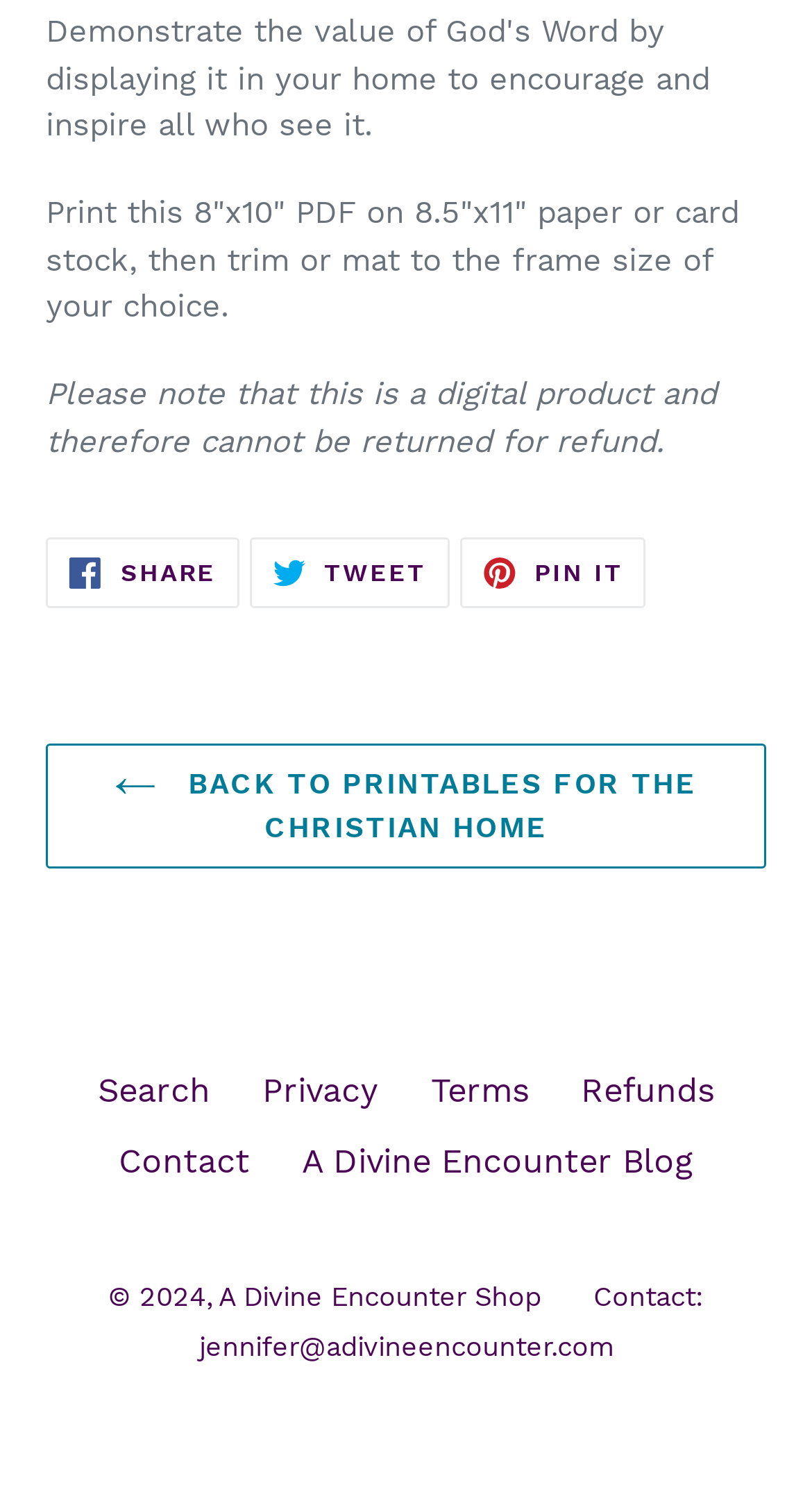Please find the bounding box coordinates of the element's region to be clicked to carry out this instruction: "Visit A Divine Encounter Blog".

[0.372, 0.769, 0.854, 0.795]